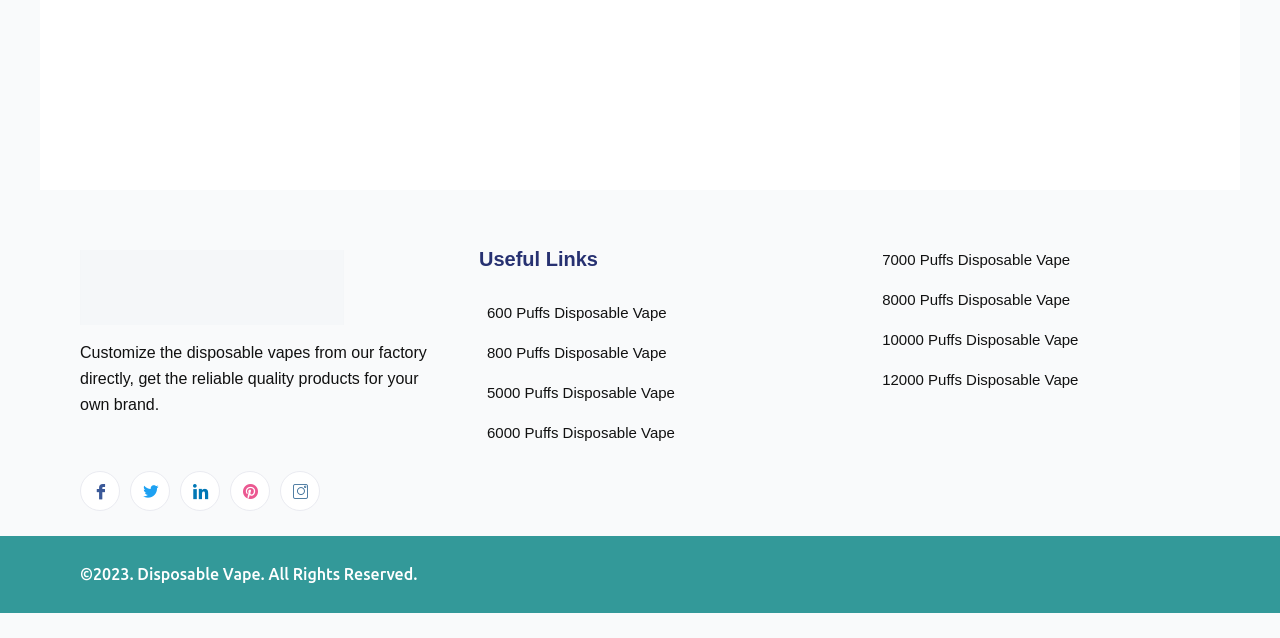What is the highest puff count of disposable vapes? Using the information from the screenshot, answer with a single word or phrase.

12000